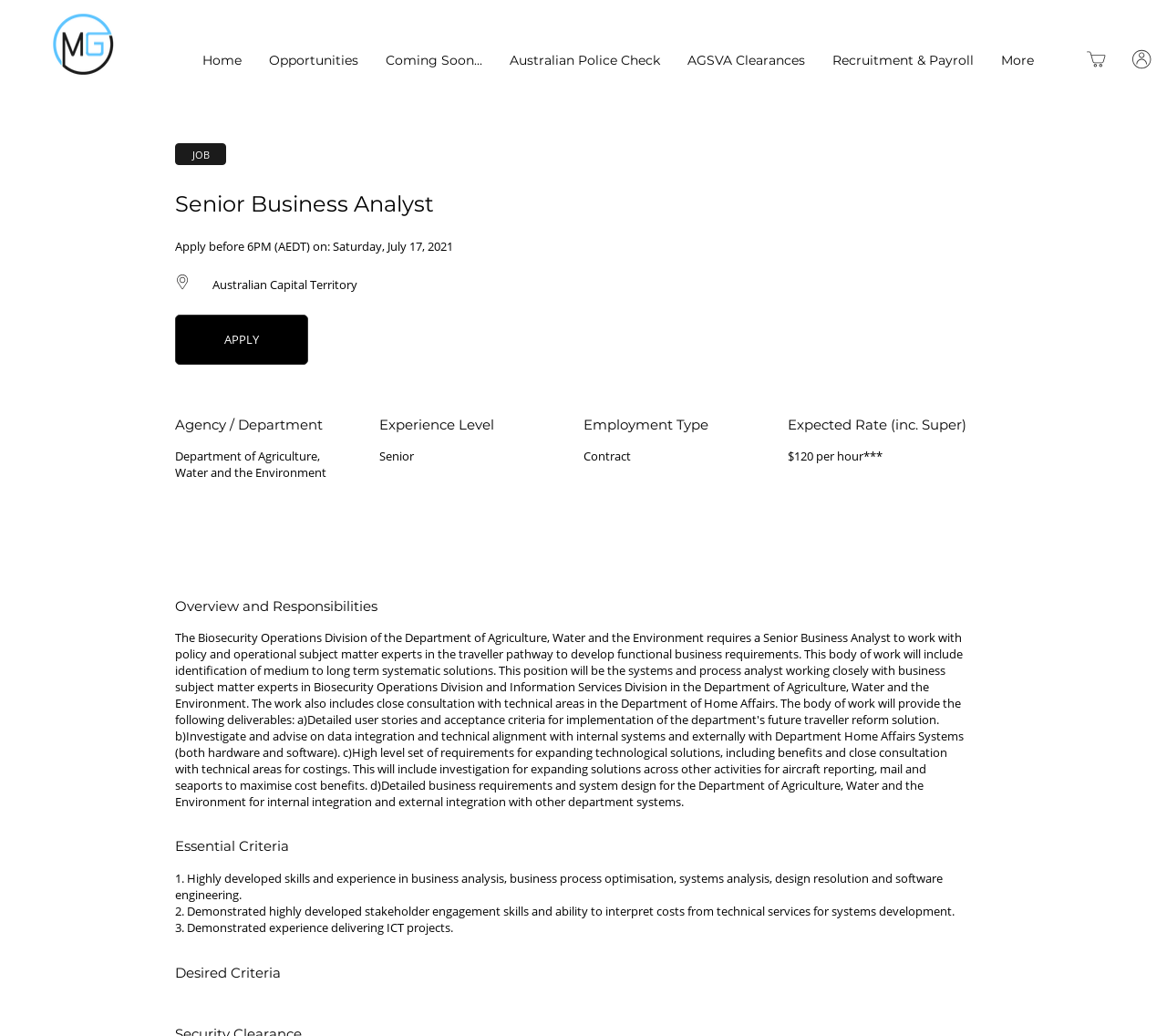Please determine the bounding box coordinates of the clickable area required to carry out the following instruction: "Go to Recruitment & Payroll". The coordinates must be four float numbers between 0 and 1, represented as [left, top, right, bottom].

[0.701, 0.044, 0.846, 0.073]